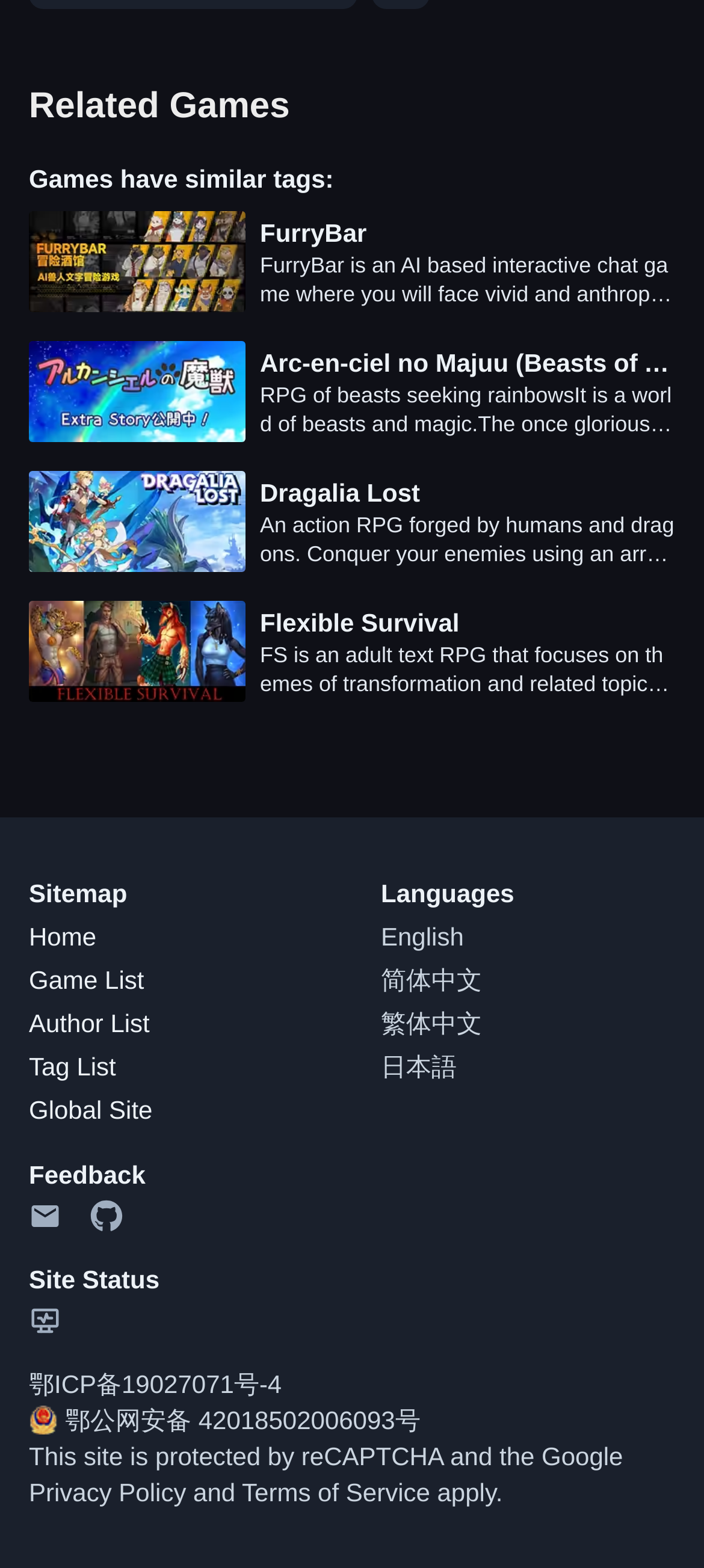Based on the image, please respond to the question with as much detail as possible:
What is the purpose of the 'Sitemap' section?

I found the 'Sitemap' section at the bottom of the webpage, which contains links to various parts of the website, such as Home, Game List, Author List, and Tag List. This suggests that the purpose of the 'Sitemap' section is to provide navigation to different parts of the website.